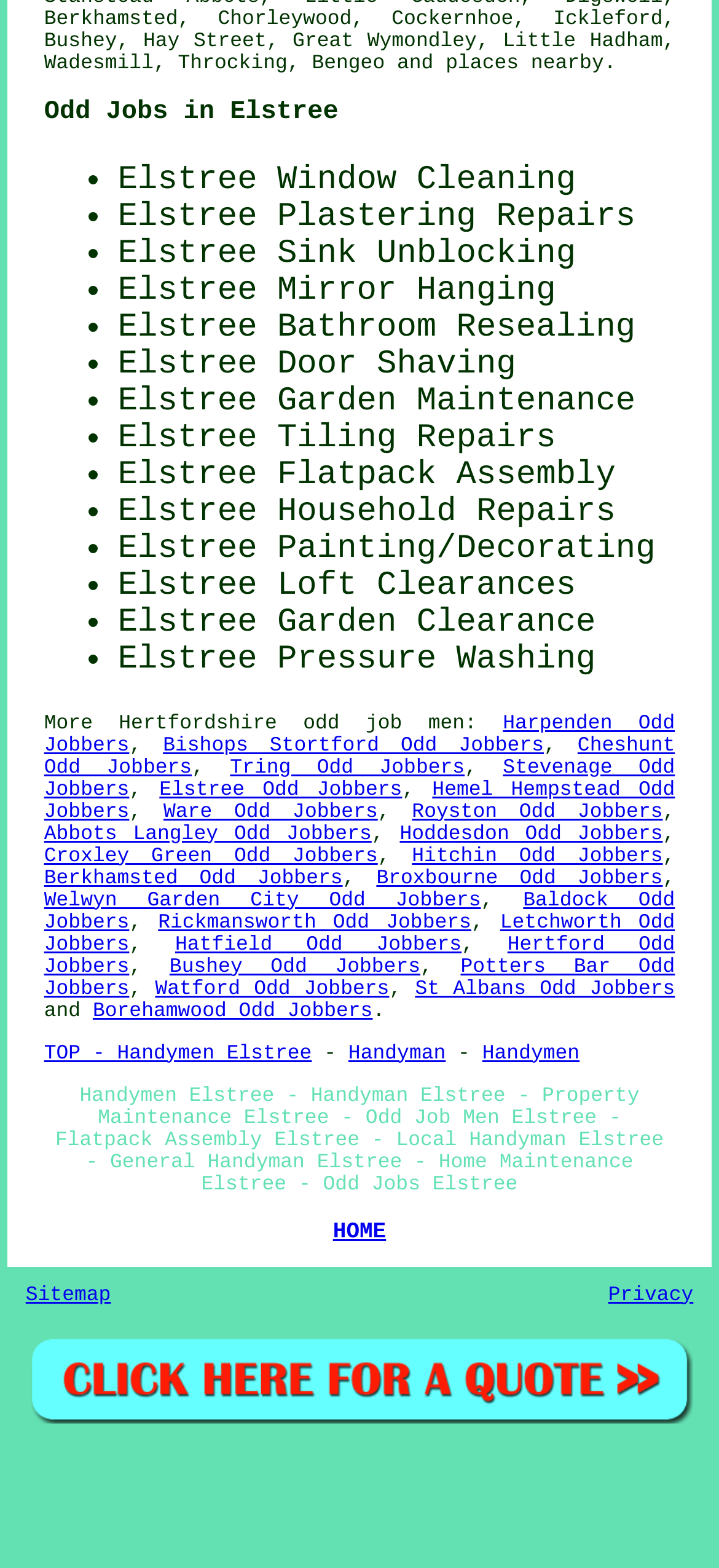Identify the bounding box coordinates of the element that should be clicked to fulfill this task: "select 'Elstree Window Cleaning'". The coordinates should be provided as four float numbers between 0 and 1, i.e., [left, top, right, bottom].

[0.164, 0.103, 0.801, 0.126]